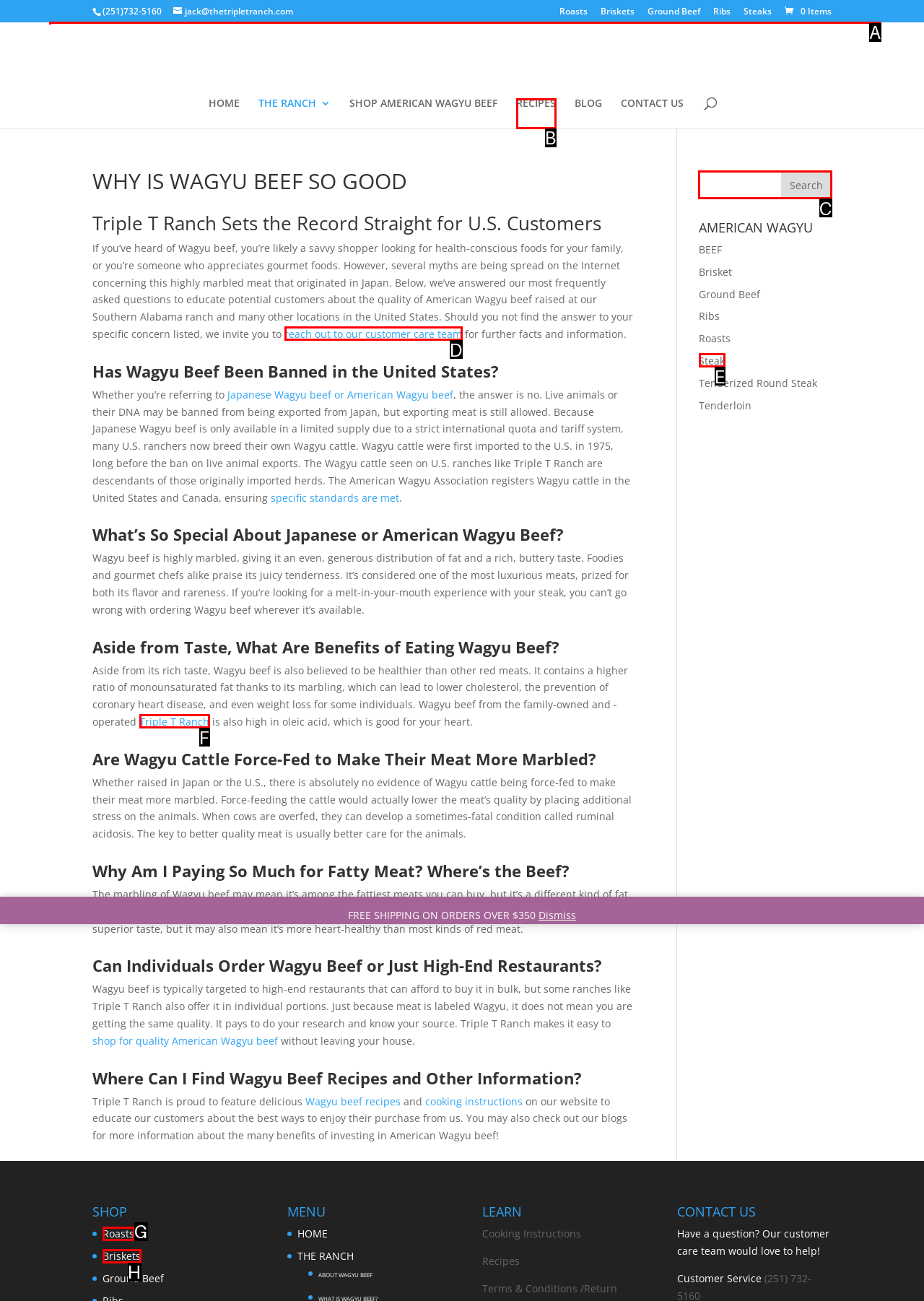Please identify the correct UI element to click for the task: Search for Wagyu beef recipes Respond with the letter of the appropriate option.

C